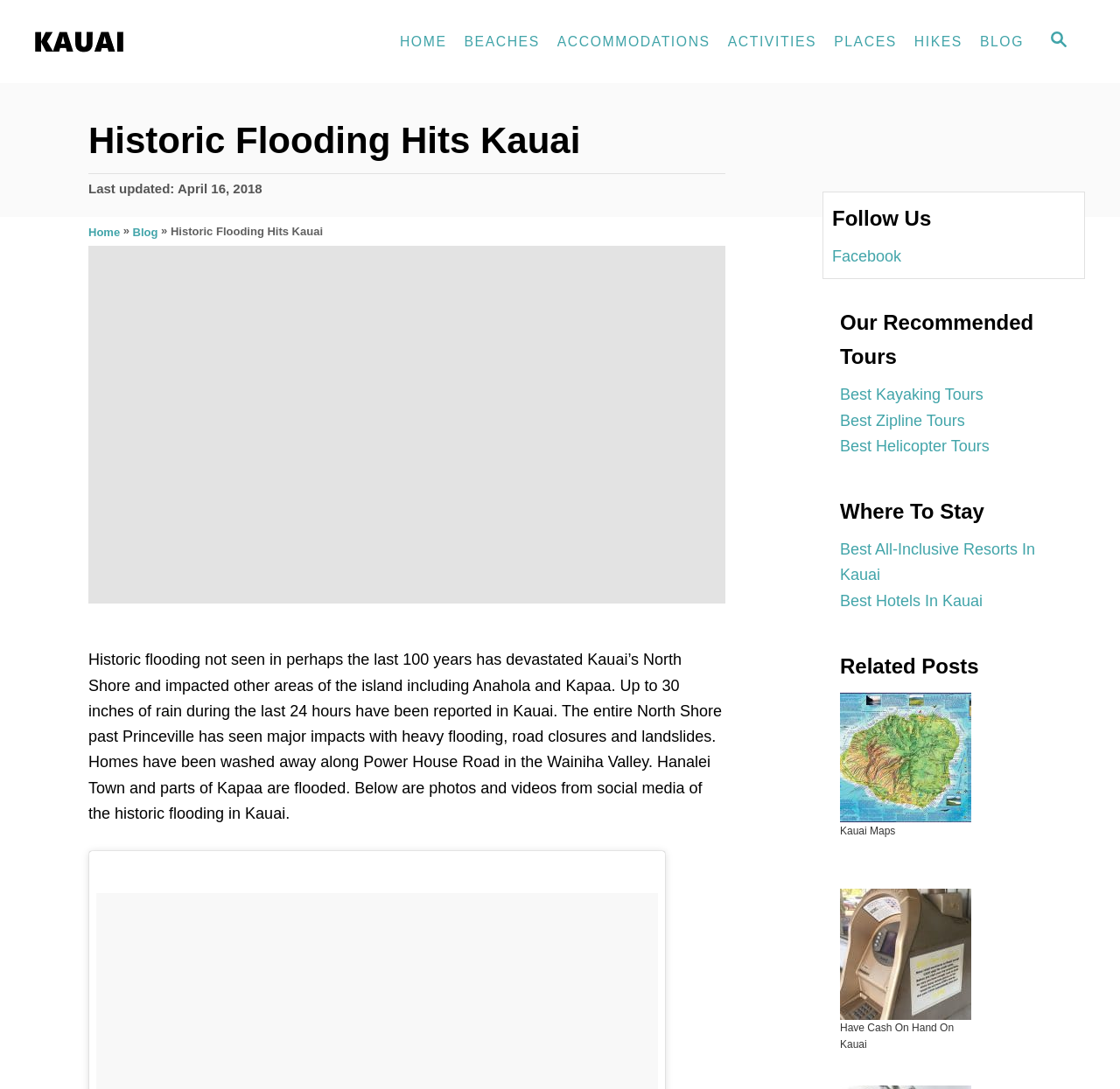Use a single word or phrase to answer the question: 
What is the topic of the blog post?

Kauai flooding